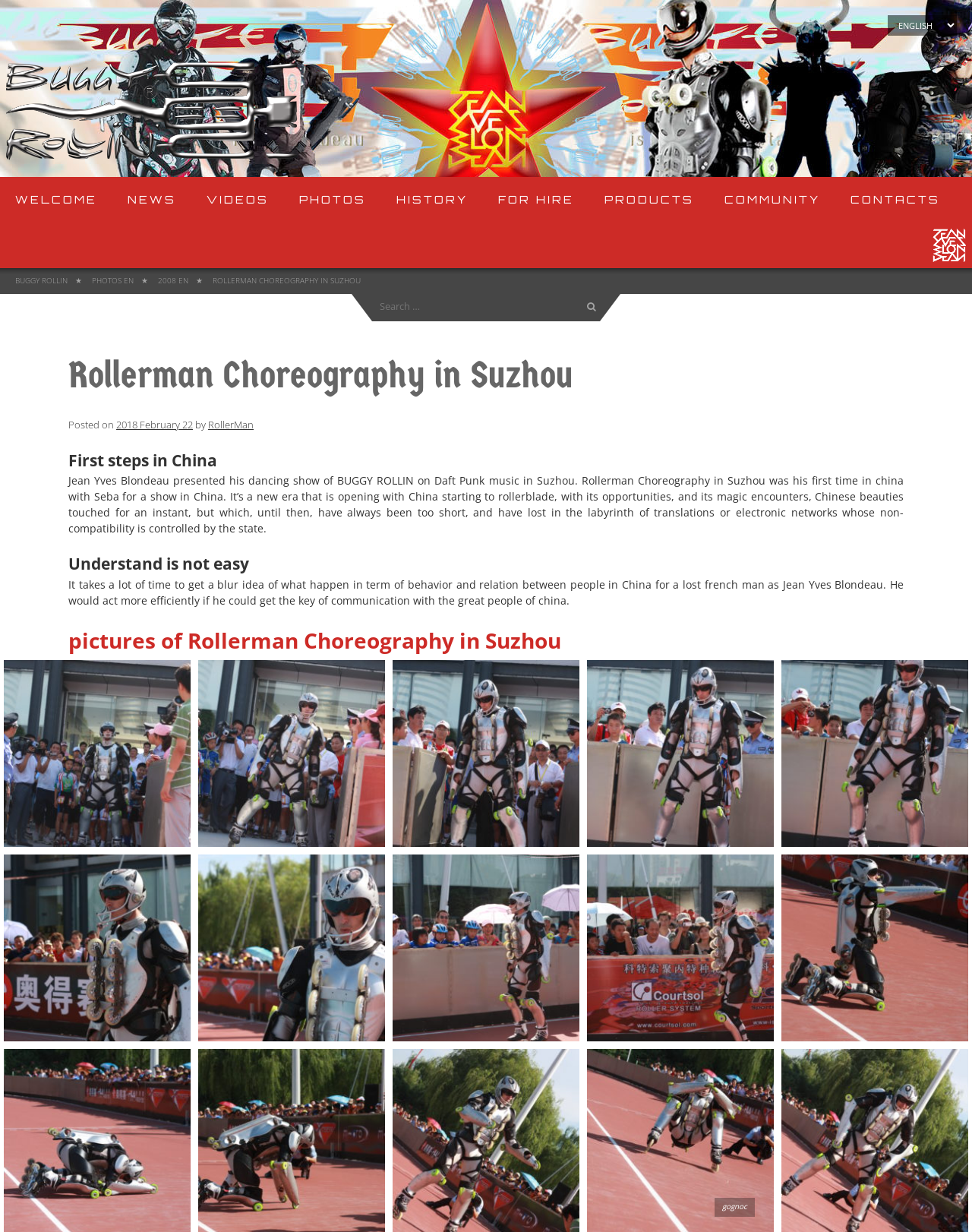Determine the bounding box coordinates of the element that should be clicked to execute the following command: "Read the 'Abstract'".

None